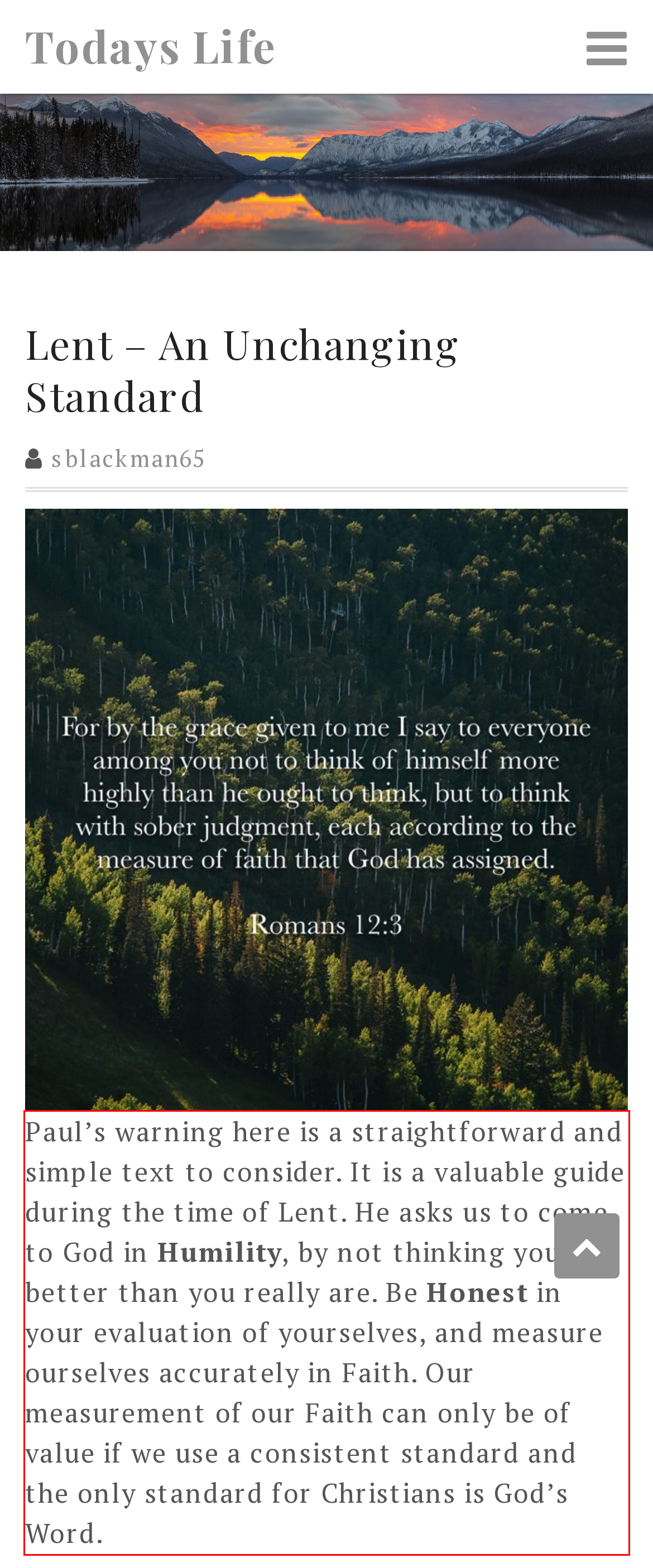Using the provided screenshot, read and generate the text content within the red-bordered area.

Paul’s warning here is a straightforward and simple text to consider. It is a valuable guide during the time of Lent. He asks us to come to God in Humility, by not thinking you are better than you really are. Be Honest in your evaluation of yourselves, and measure ourselves accurately in Faith. Our measurement of our Faith can only be of value if we use a consistent standard and the only standard for Christians is God’s Word.